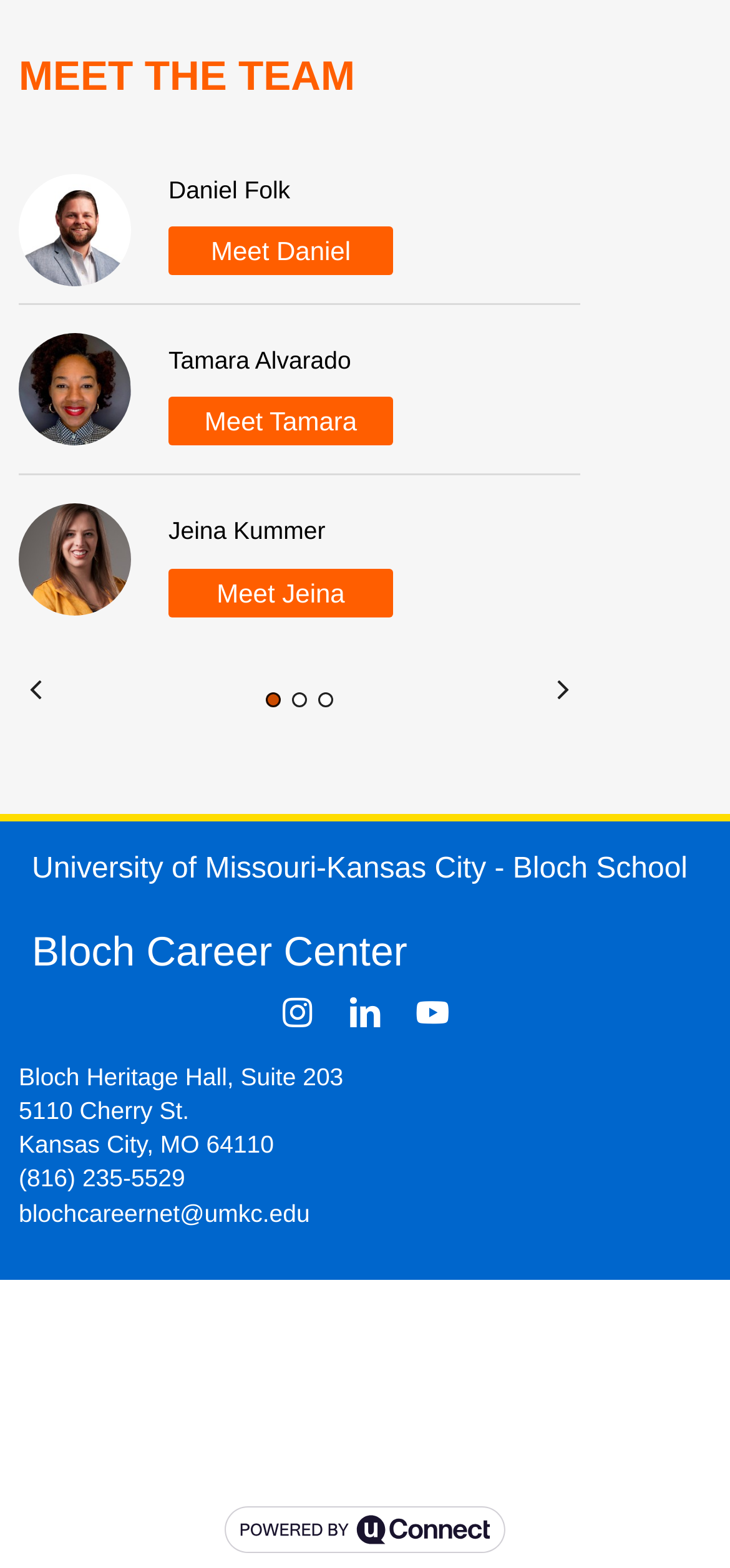Locate the bounding box coordinates of the clickable part needed for the task: "View Terms of Service".

[0.494, 0.824, 0.74, 0.841]